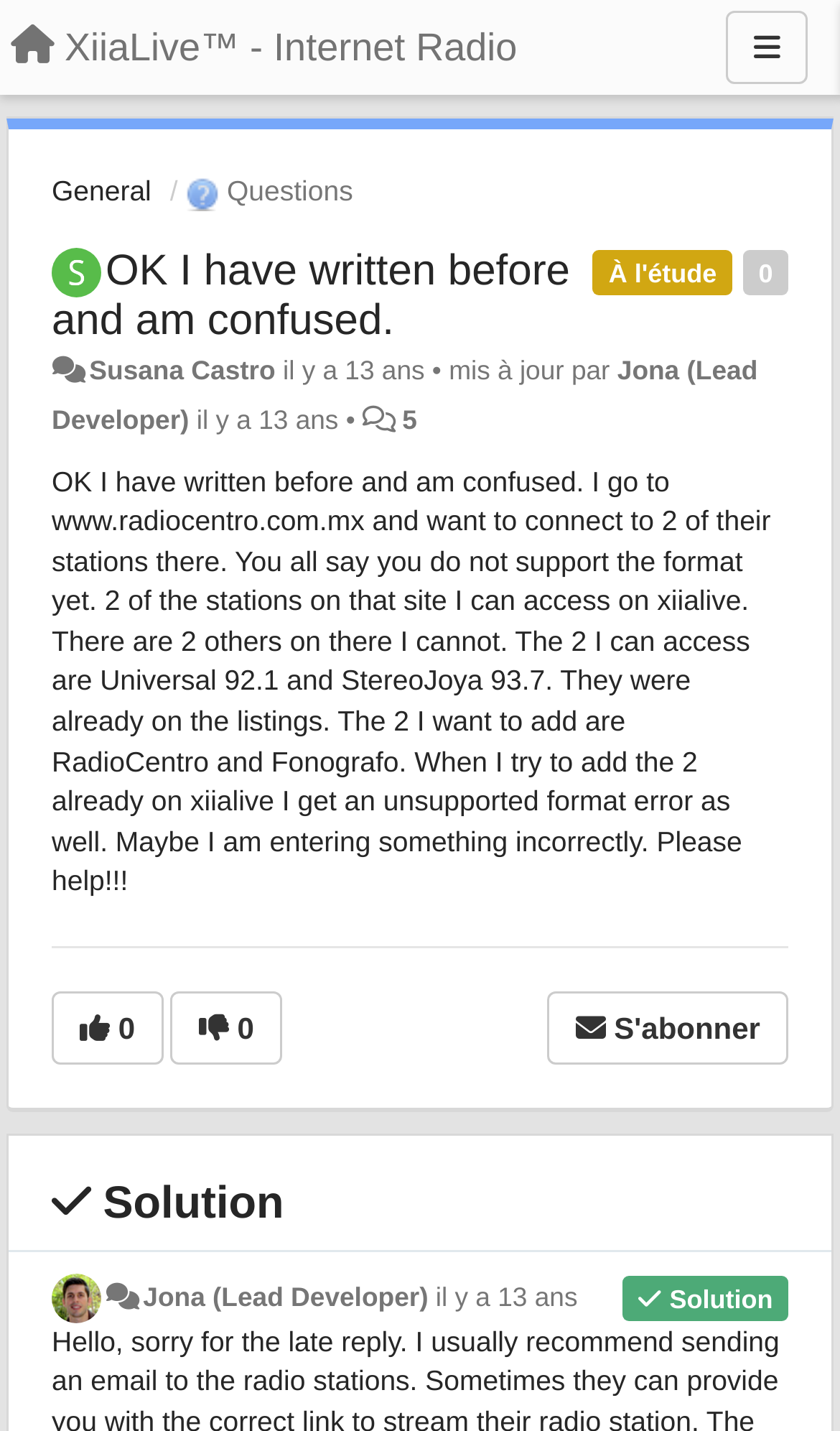Find and extract the text of the primary heading on the webpage.

OK I have written before and am confused.